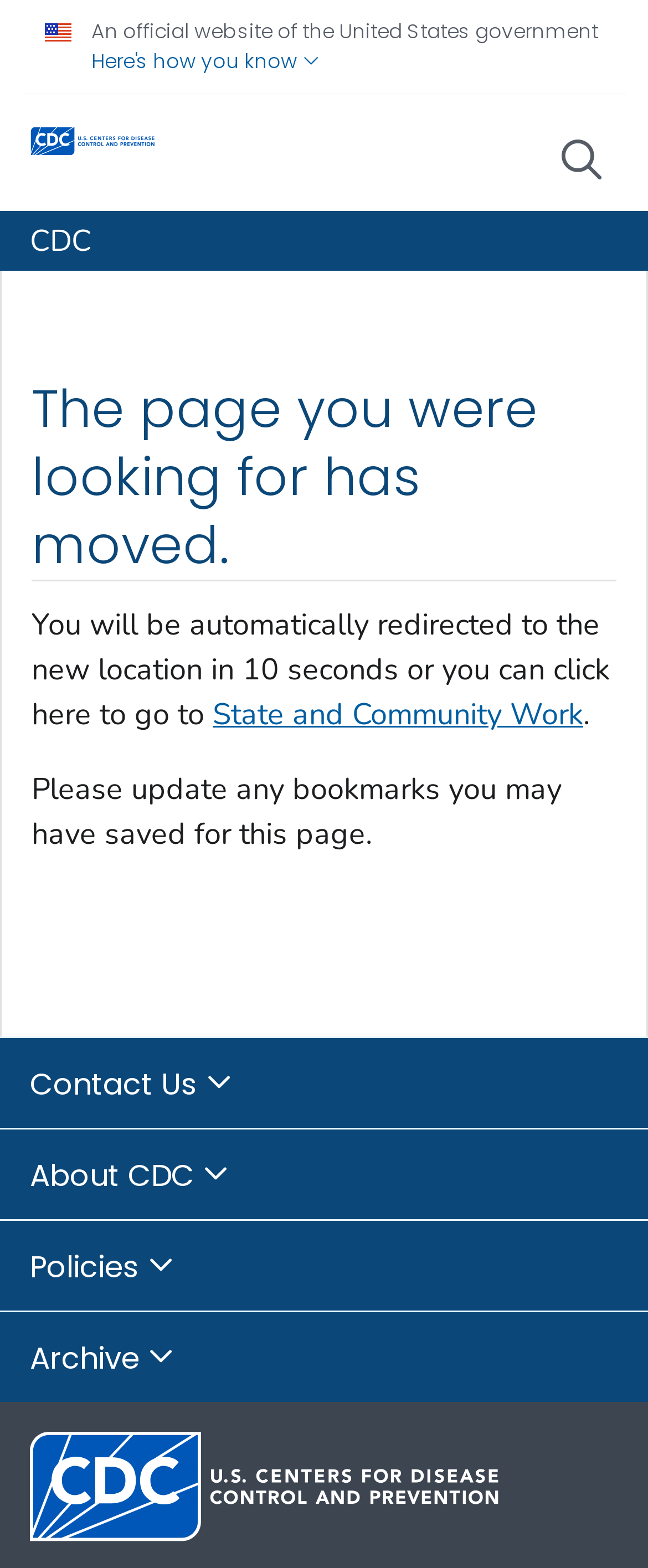Determine the bounding box for the described HTML element: "State and Community Work". Ensure the coordinates are four float numbers between 0 and 1 in the format [left, top, right, bottom].

[0.328, 0.443, 0.9, 0.469]